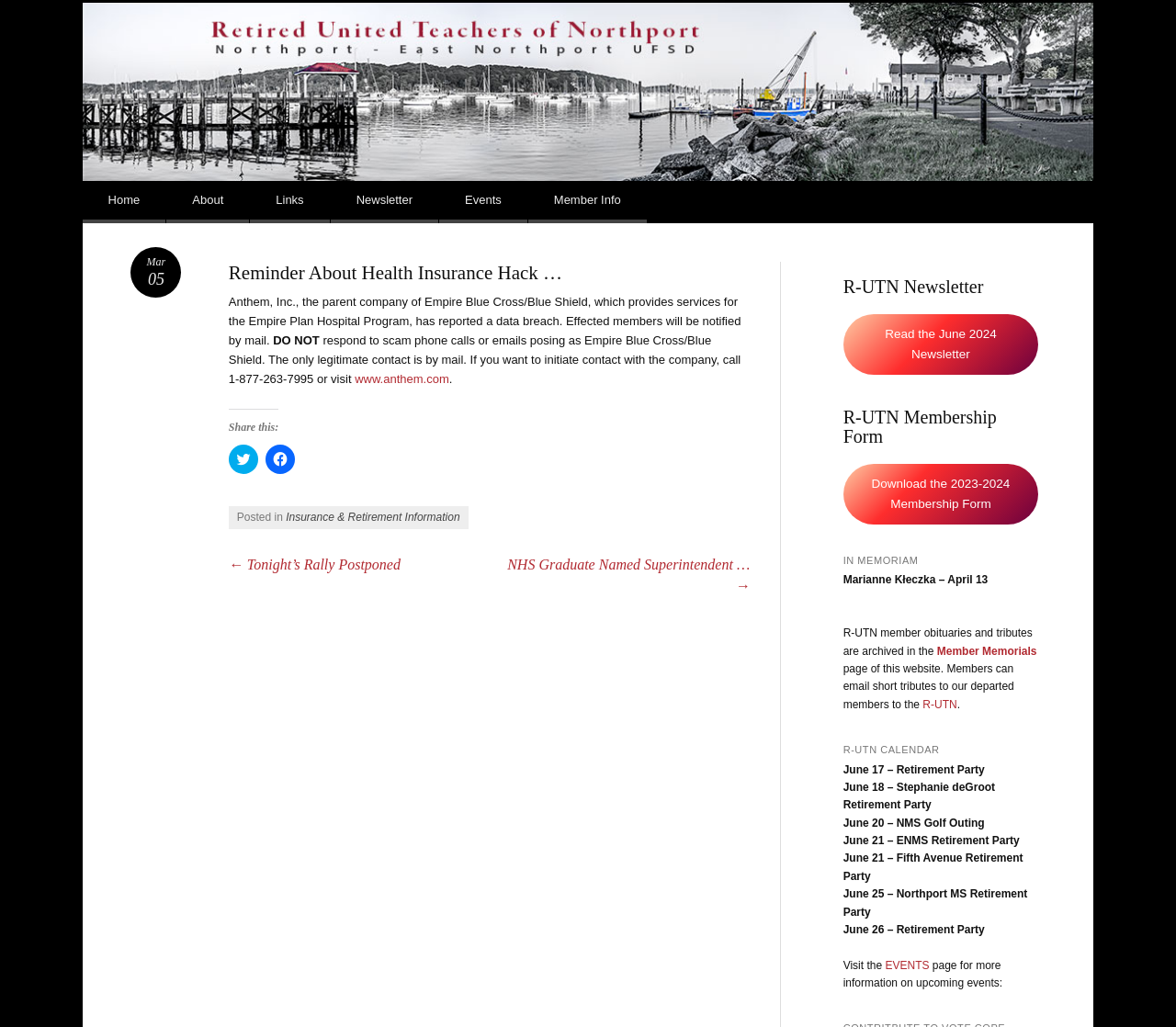What is the name of the company mentioned in the article section of the webpage?
Provide a short answer using one word or a brief phrase based on the image.

Empire Blue Cross/Blue Shield